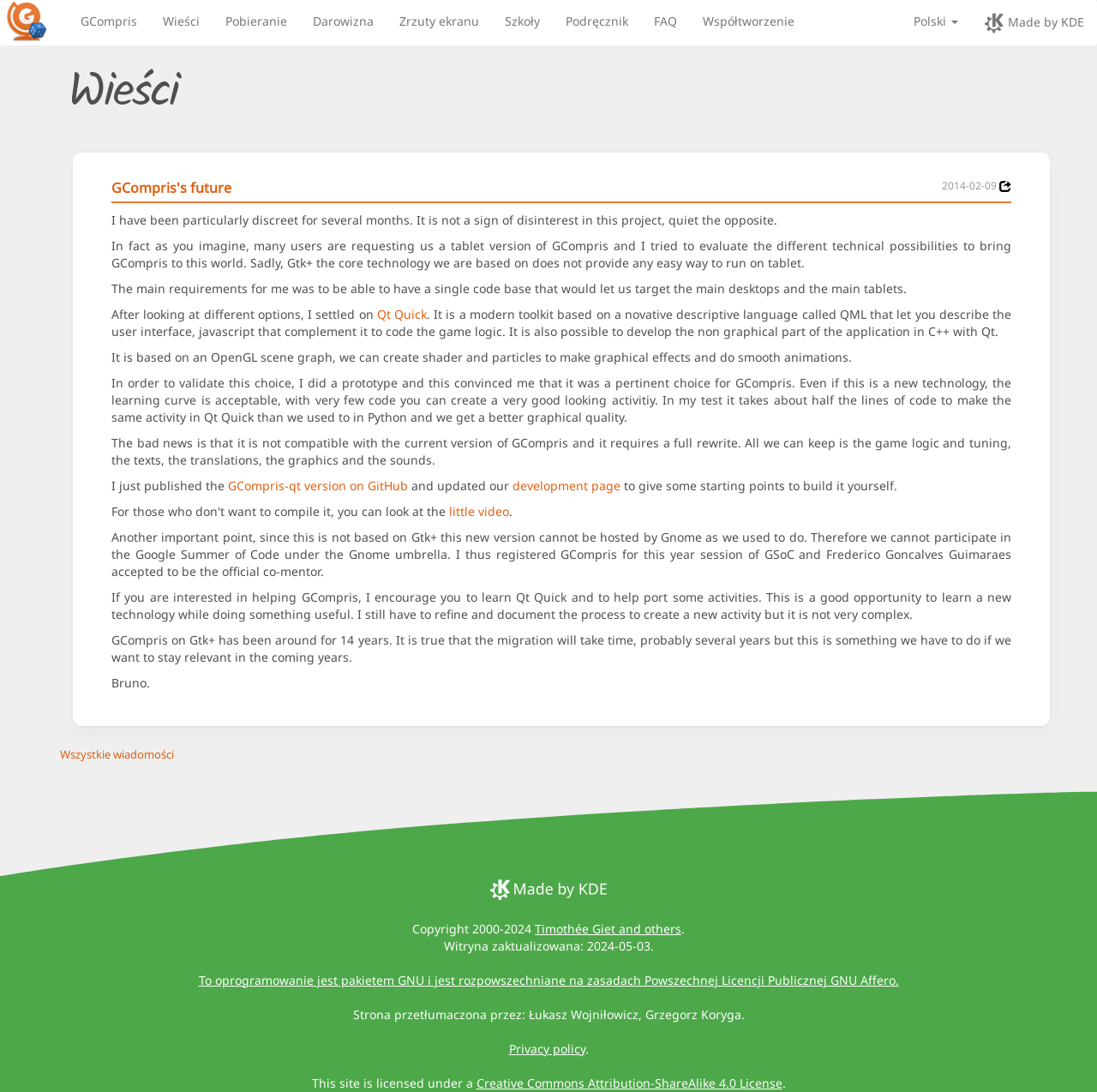Locate the bounding box coordinates of the area where you should click to accomplish the instruction: "Go to the News page".

[0.062, 0.0, 0.137, 0.039]